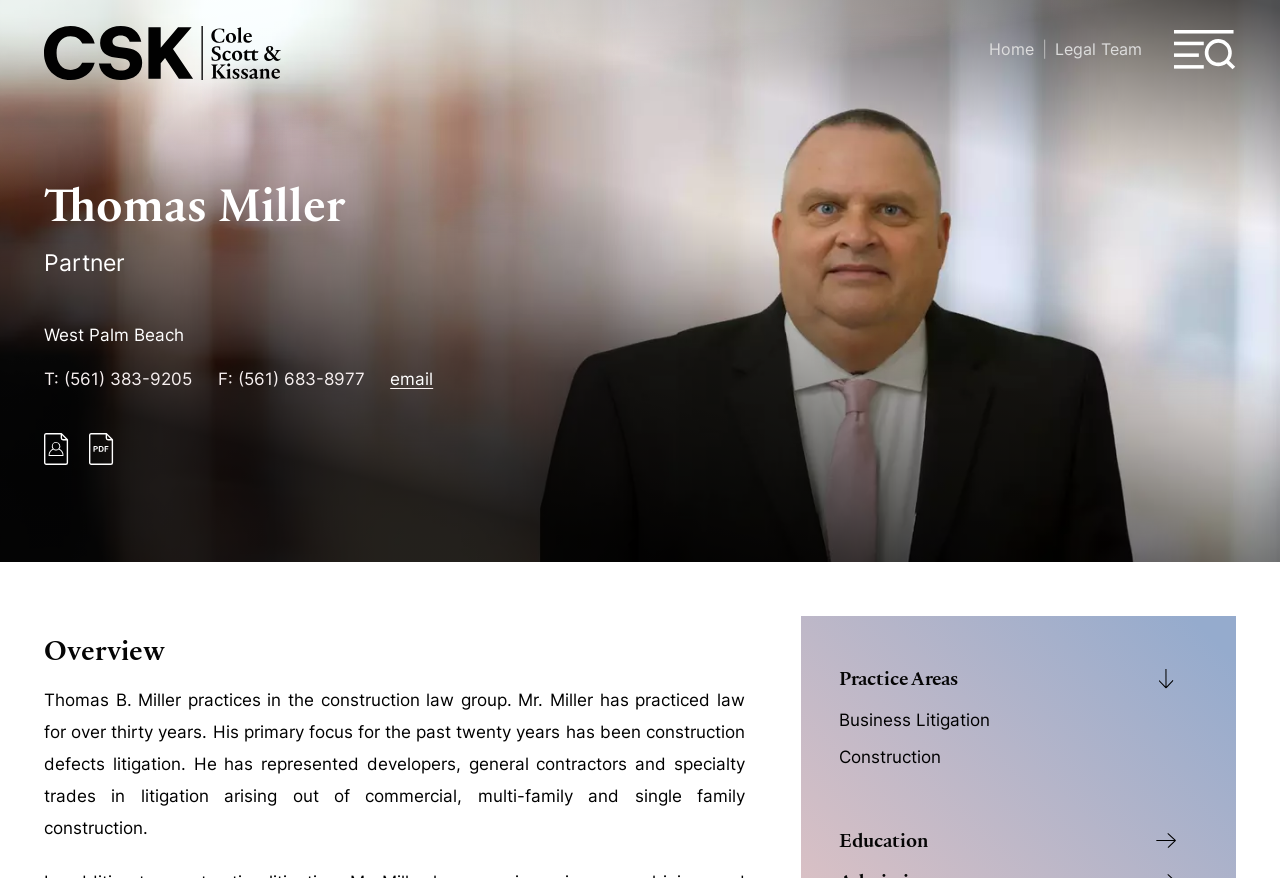What is the phone number of Thomas Miller's office?
Make sure to answer the question with a detailed and comprehensive explanation.

I found a link '(561) 383-9205' below the StaticText 'T:', which indicates that it is the phone number of Thomas Miller's office.